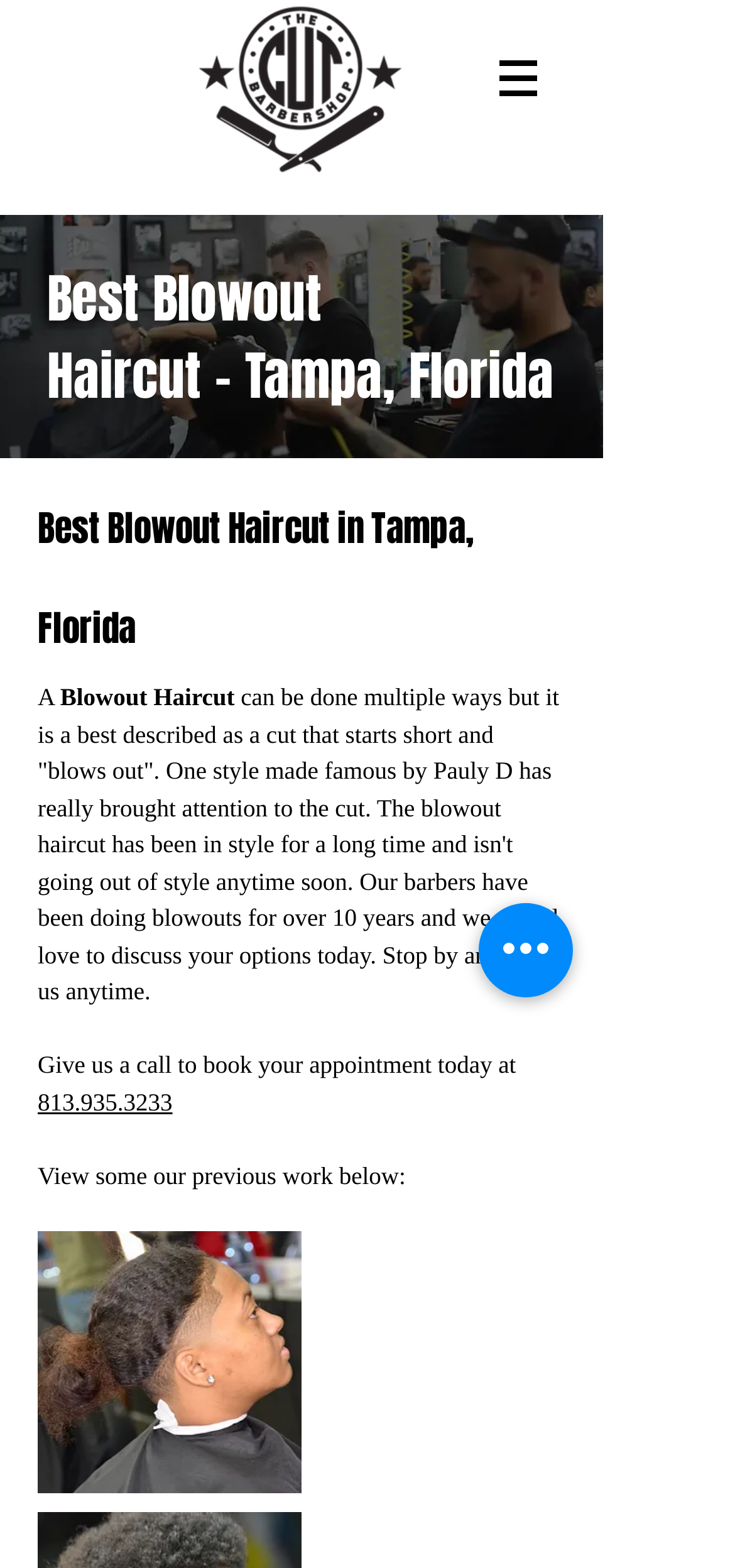Identify the bounding box coordinates for the UI element described by the following text: "aria-label="Quick actions"". Provide the coordinates as four float numbers between 0 and 1, in the format [left, top, right, bottom].

[0.651, 0.576, 0.779, 0.636]